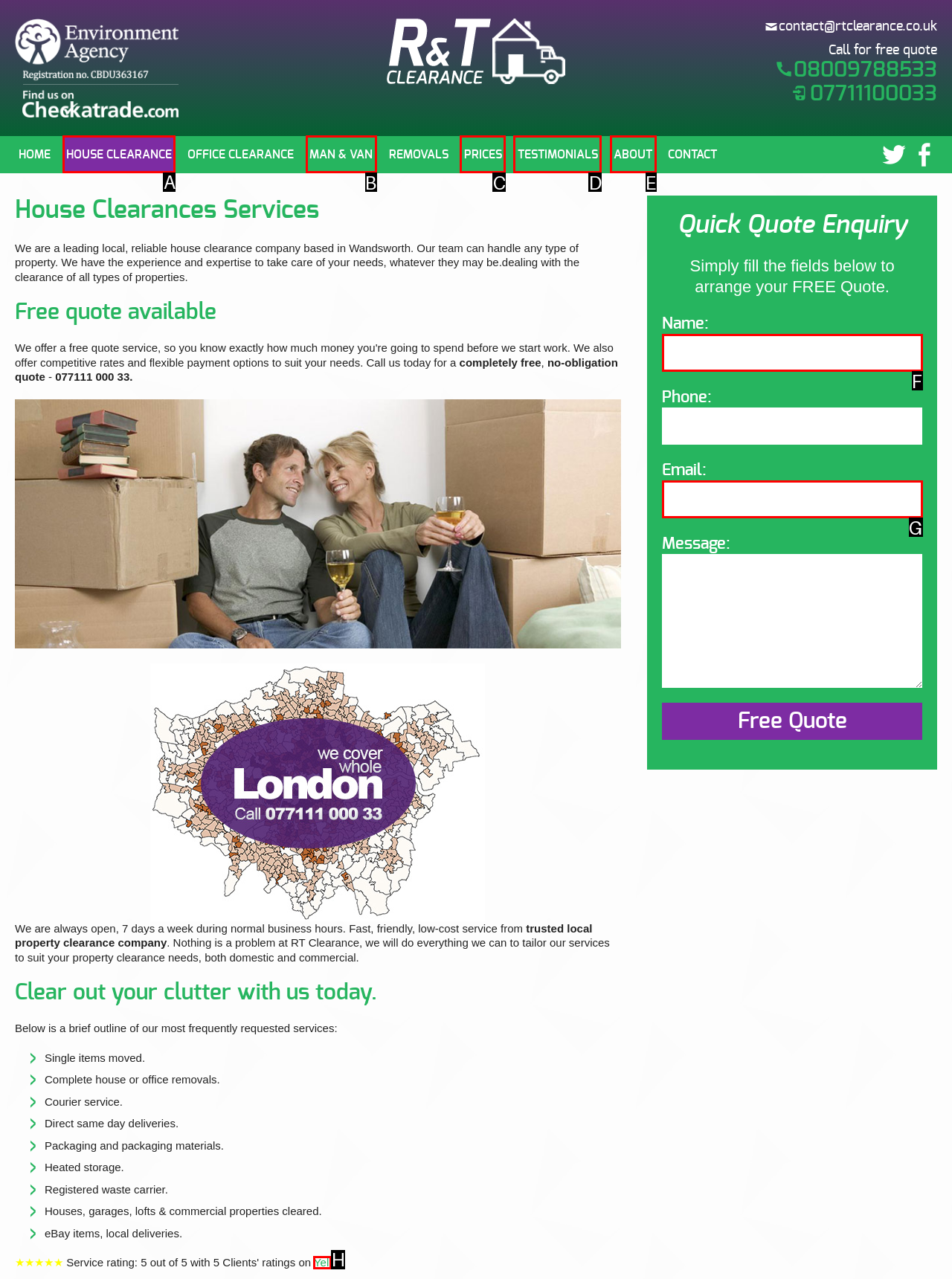To achieve the task: Visit the 'HOUSE CLEARANCE' page, indicate the letter of the correct choice from the provided options.

A